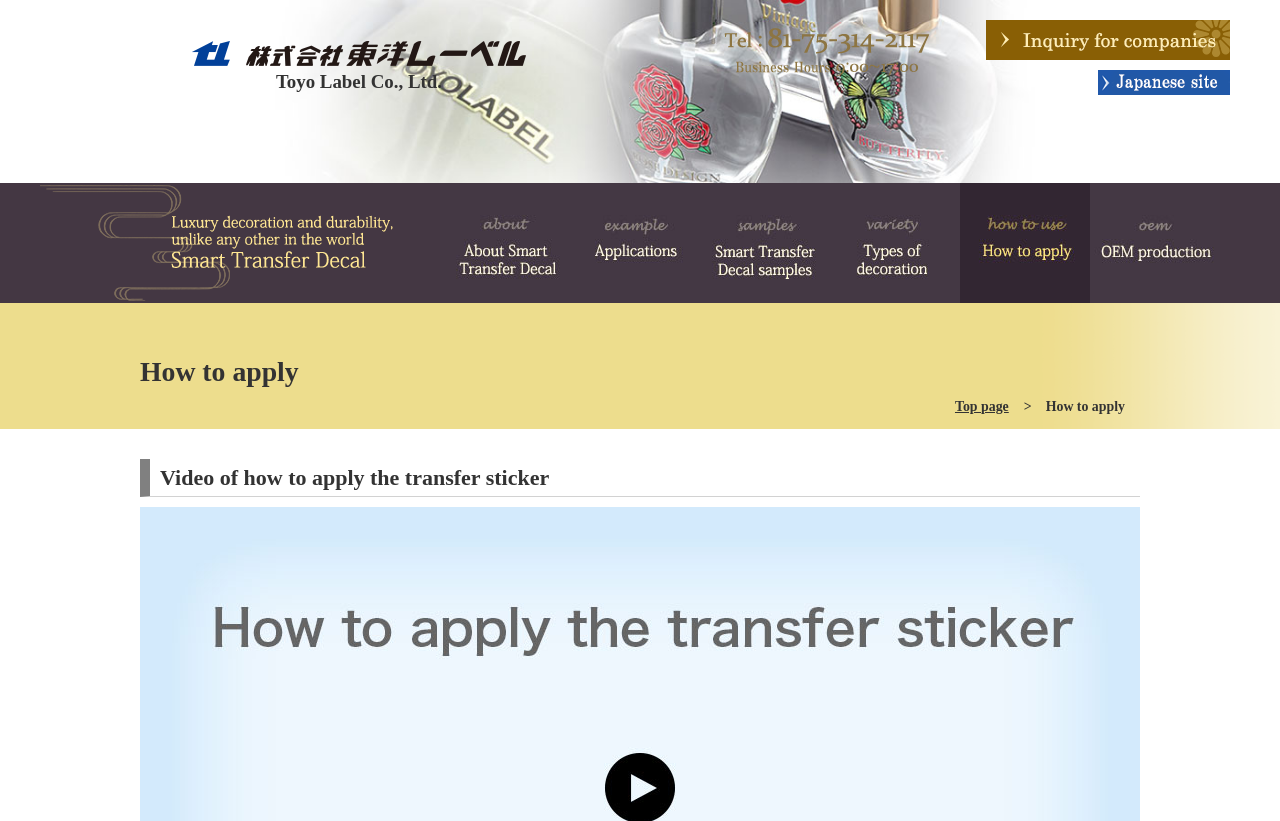Identify the bounding box coordinates of the clickable region required to complete the instruction: "Learn about Smart Transfer Decal". The coordinates should be given as four float numbers within the range of 0 and 1, i.e., [left, top, right, bottom].

[0.031, 0.345, 0.311, 0.363]